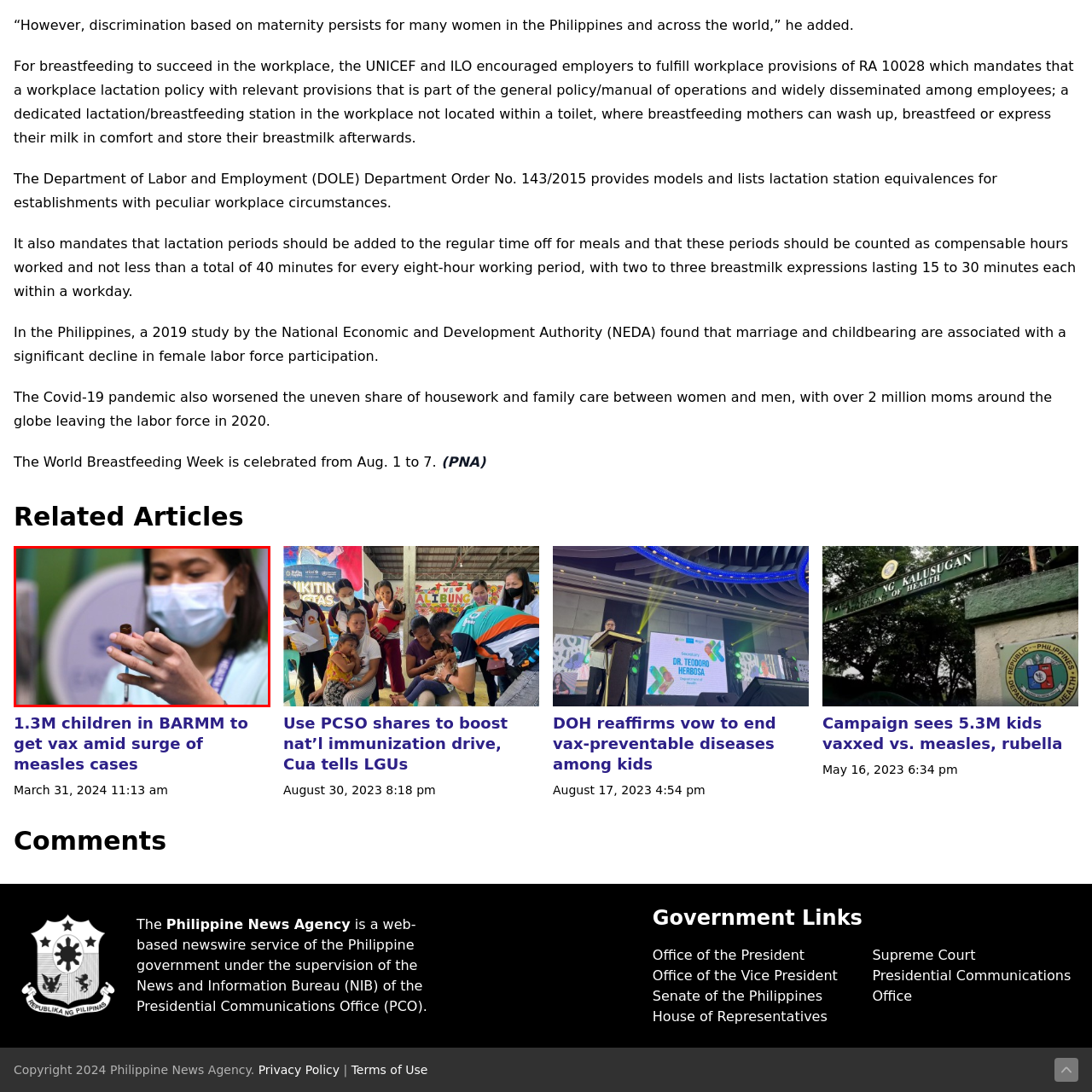Observe the image enclosed by the red box and thoroughly answer the subsequent question based on the visual details: What is the healthcare professional holding in one hand?

According to the caption, the healthcare professional is 'holding a vial in one hand while drawing the vaccine into a syringe with the other', implying that the vial is being held in one hand.